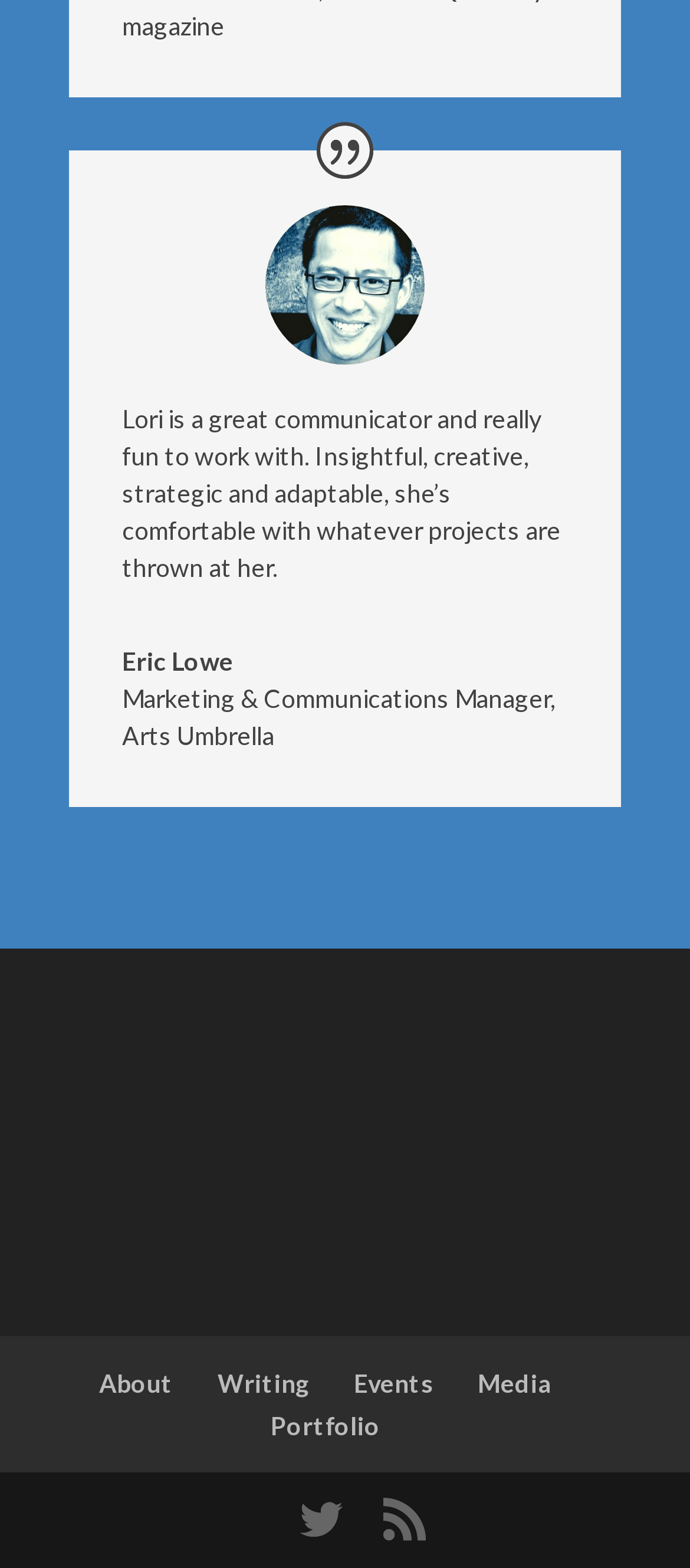Using a single word or phrase, answer the following question: 
What is the sentiment of the quote about Lori?

Positive